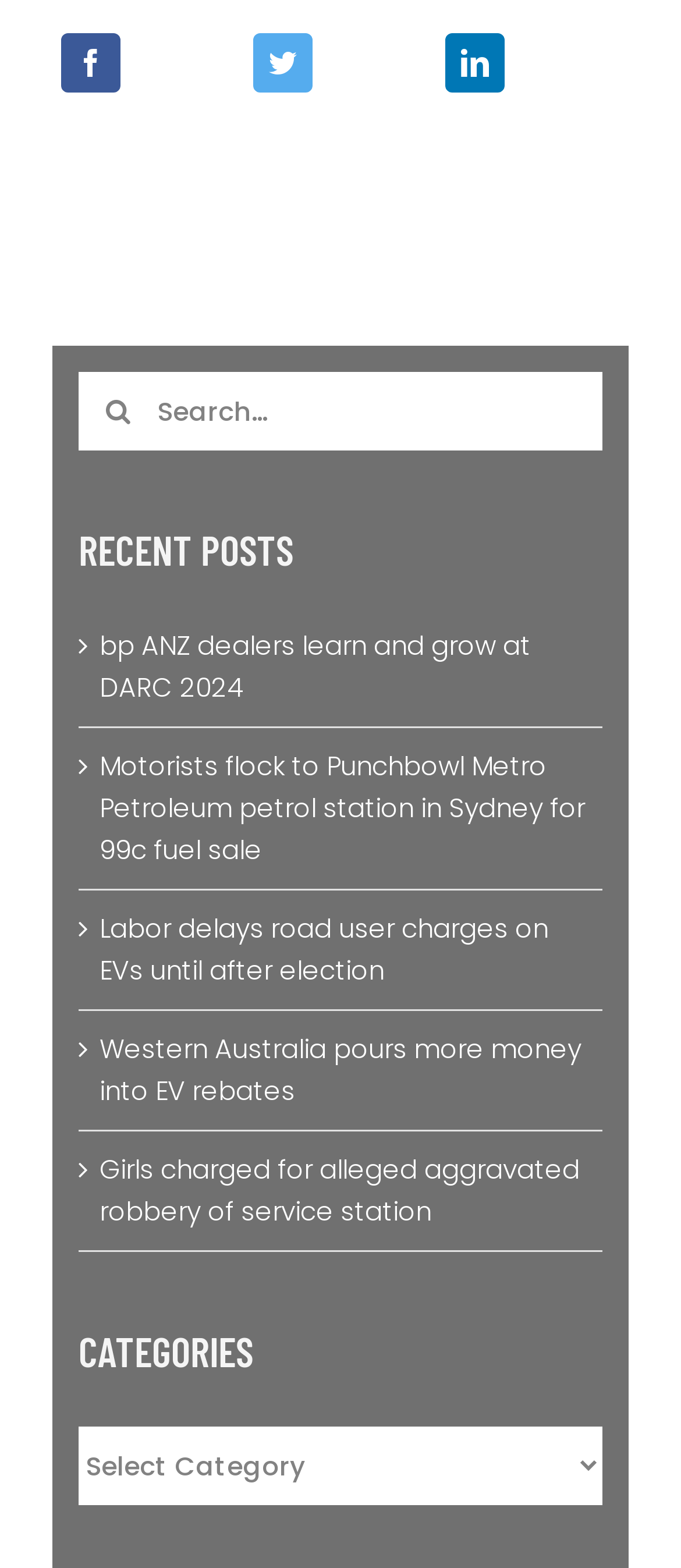Determine the bounding box coordinates of the element's region needed to click to follow the instruction: "Select a category". Provide these coordinates as four float numbers between 0 and 1, formatted as [left, top, right, bottom].

[0.115, 0.909, 0.885, 0.959]